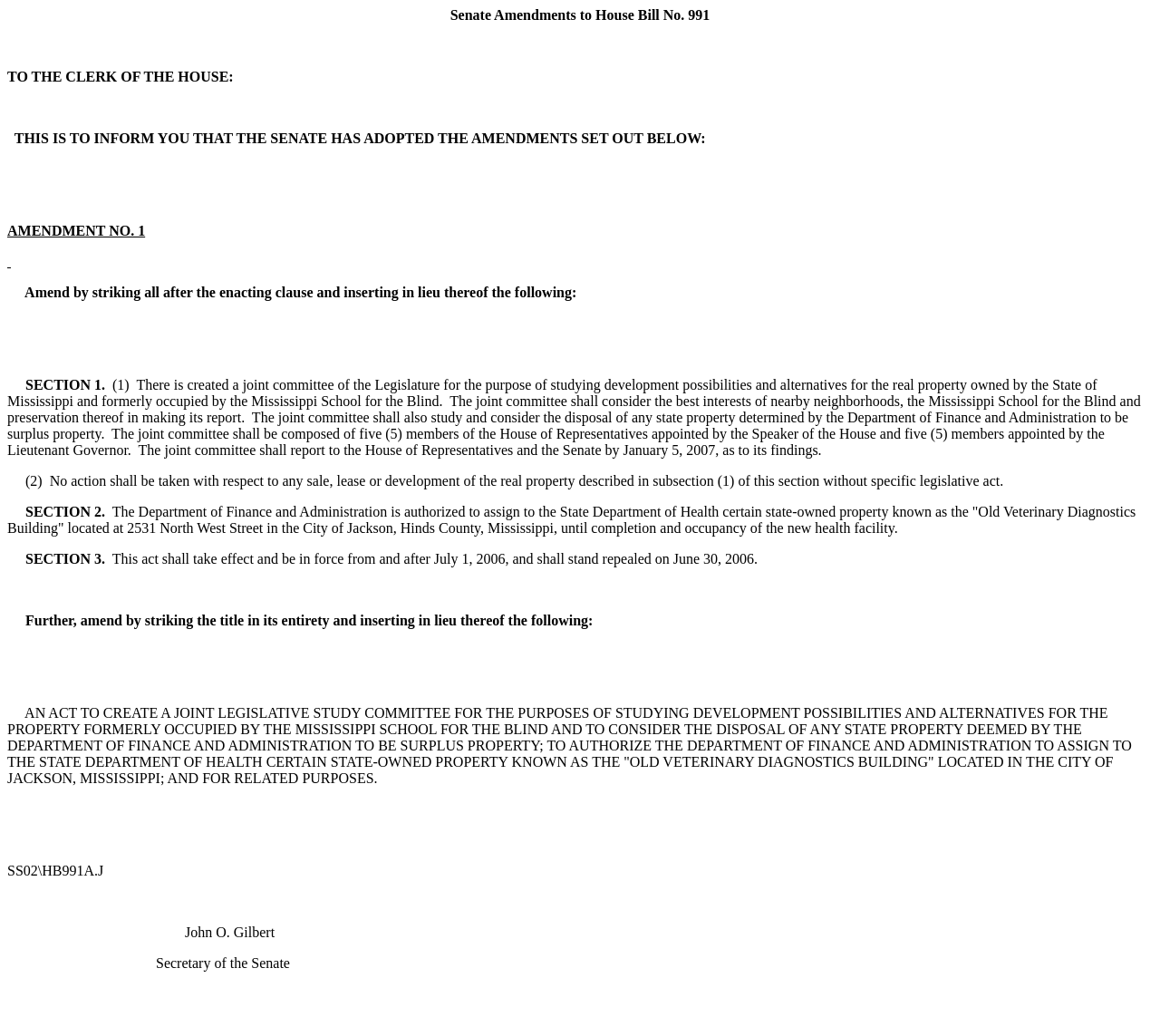Explain in detail what you observe on this webpage.

The webpage appears to be a legislative document, specifically an amendment report for House Bill No. 991. At the top of the page, there is a title "Senate Amendments to House Bill No. 991". Below the title, there is a formal address "TO THE CLERK OF THE HOUSE:" followed by a notification that the Senate has adopted amendments.

The main content of the page is divided into sections, each with a heading "AMENDMENT NO. 1", "SECTION 1", "SECTION 2", and so on. The sections contain detailed descriptions of the amendments, including the creation of a joint legislative study committee, the authorization of the Department of Finance and Administration to assign certain state-owned property, and the effective date of the act.

There are a total of 7 sections, each with a clear heading and descriptive text. The text is densely packed, with minimal whitespace between sections. The font size and style appear to be consistent throughout the page.

At the bottom of the page, there are two signatures, one from John O. Gilbert and another from the Secretary of the Senate. The signatures are accompanied by a series of blank lines, indicating the end of the document.

Overall, the webpage presents a formal and structured document, with clear headings and descriptive text, indicating that it is a official legislative document.